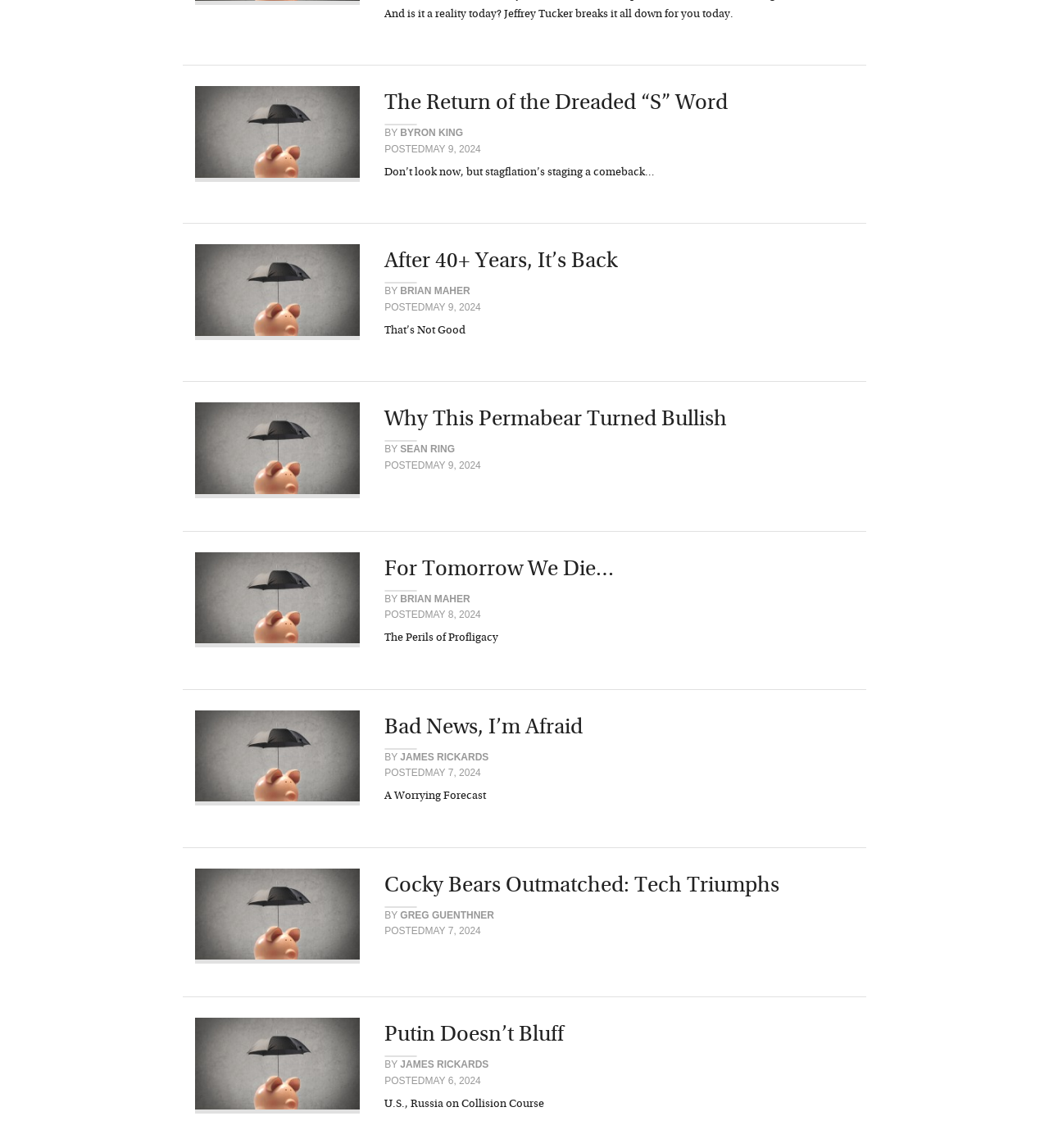What is the date of the article 'For Tomorrow We Die…'?
From the details in the image, answer the question comprehensively.

I examined the fourth article on the webpage and found the date 'MAY 8, 2024' below the article title.